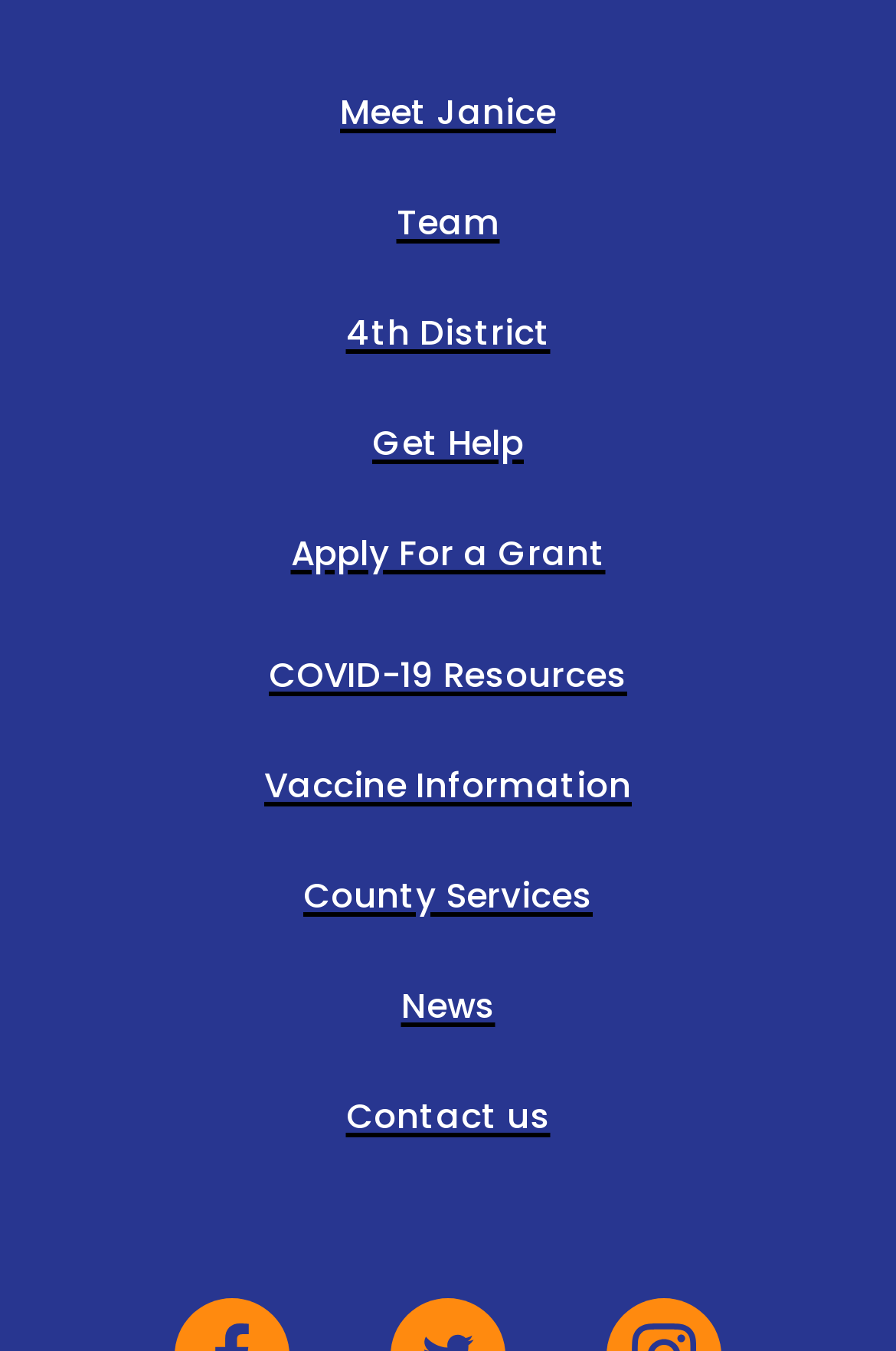Could you provide the bounding box coordinates for the portion of the screen to click to complete this instruction: "view news"?

[0.447, 0.726, 0.553, 0.761]